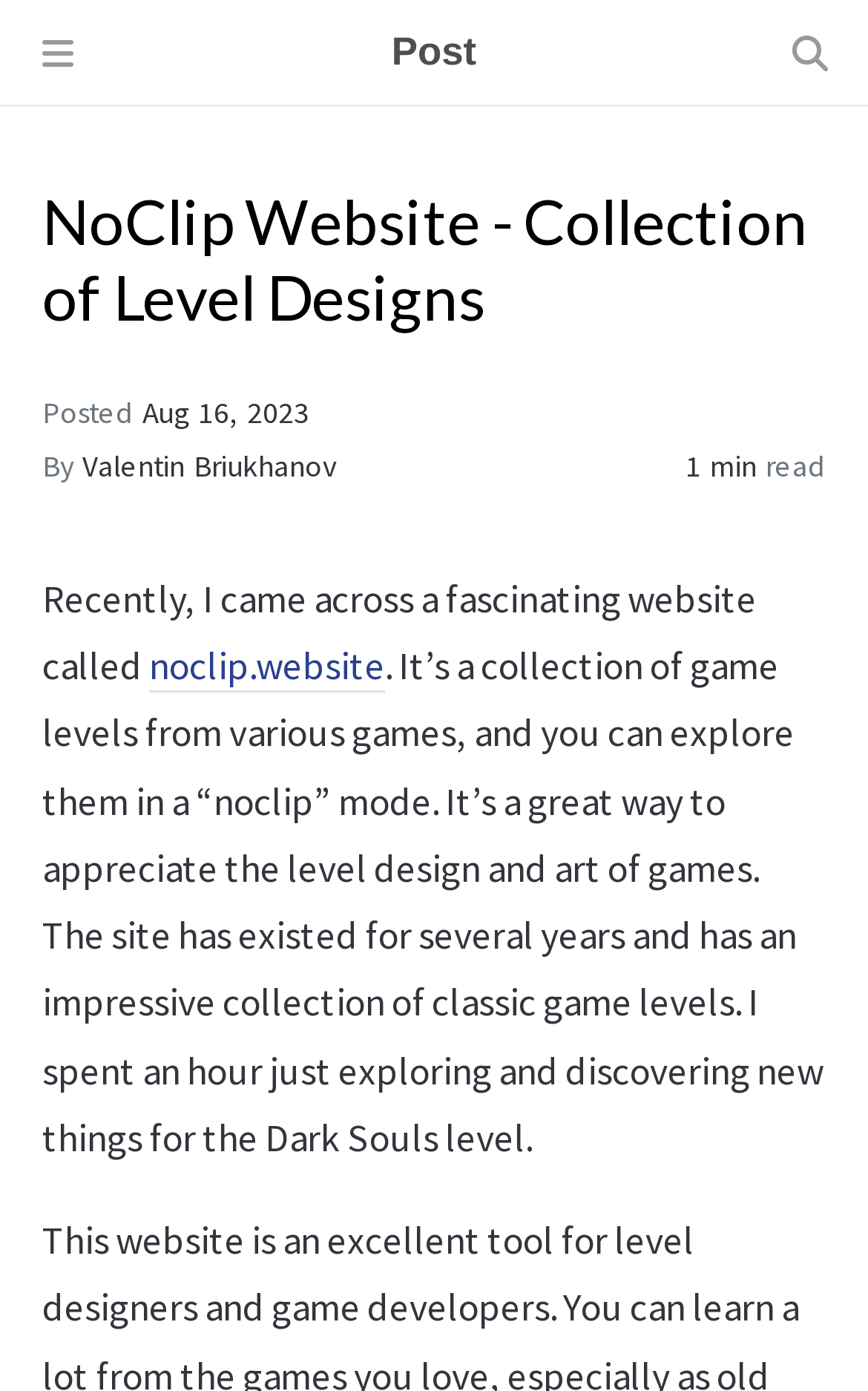What can you explore on the mentioned website?
Provide a fully detailed and comprehensive answer to the question.

I found the answer by looking at the text content of the static text element with the text '. It’s a collection of game levels from various games, and you can explore them in a “noclip” mode.' which is located at [0.049, 0.461, 0.949, 0.835]. This text describes the functionality of the website.